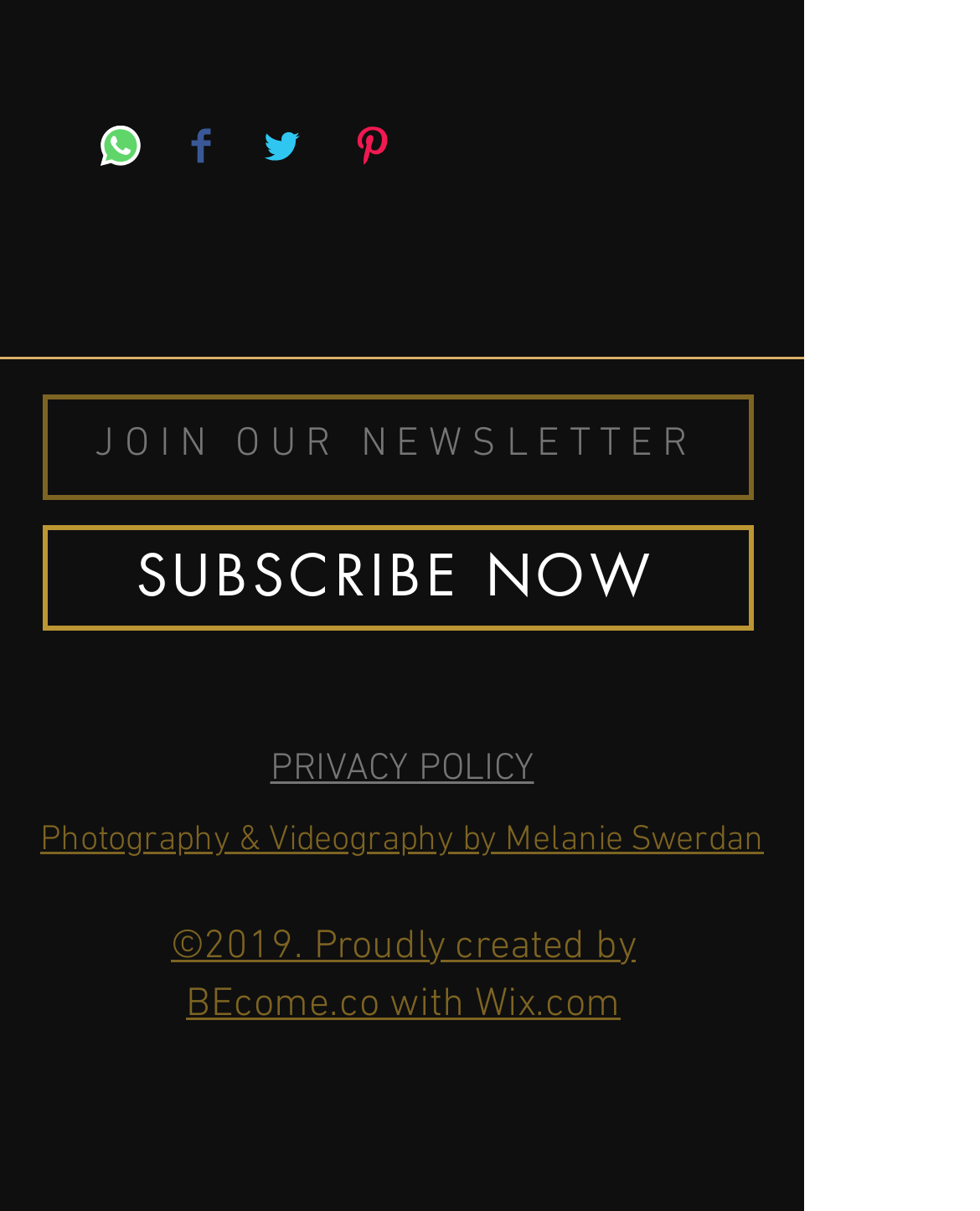Provide a single word or phrase to answer the given question: 
What is the purpose of the 'JOIN OUR NEWSLETTER' button?

To subscribe to a newsletter